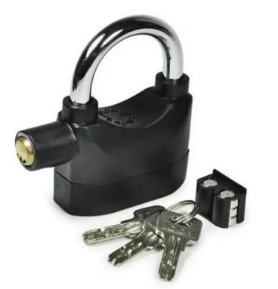Explain the image thoroughly, highlighting all key elements.

This image showcases a sturdy black waterproof siren lock, designed for high security and protection against theft. The lock features a robust zinc alloy construction and comes with two keys, which are shown in the foreground. Its compact size makes it suitable for various applications, including securing bikes or other outdoor equipment. The included mounting accessories enhance convenience, allowing for easy installation in saddles or other areas. This lock boasts an anti-theft security level of 9, ensuring dependable safety for your valuables in any environment.